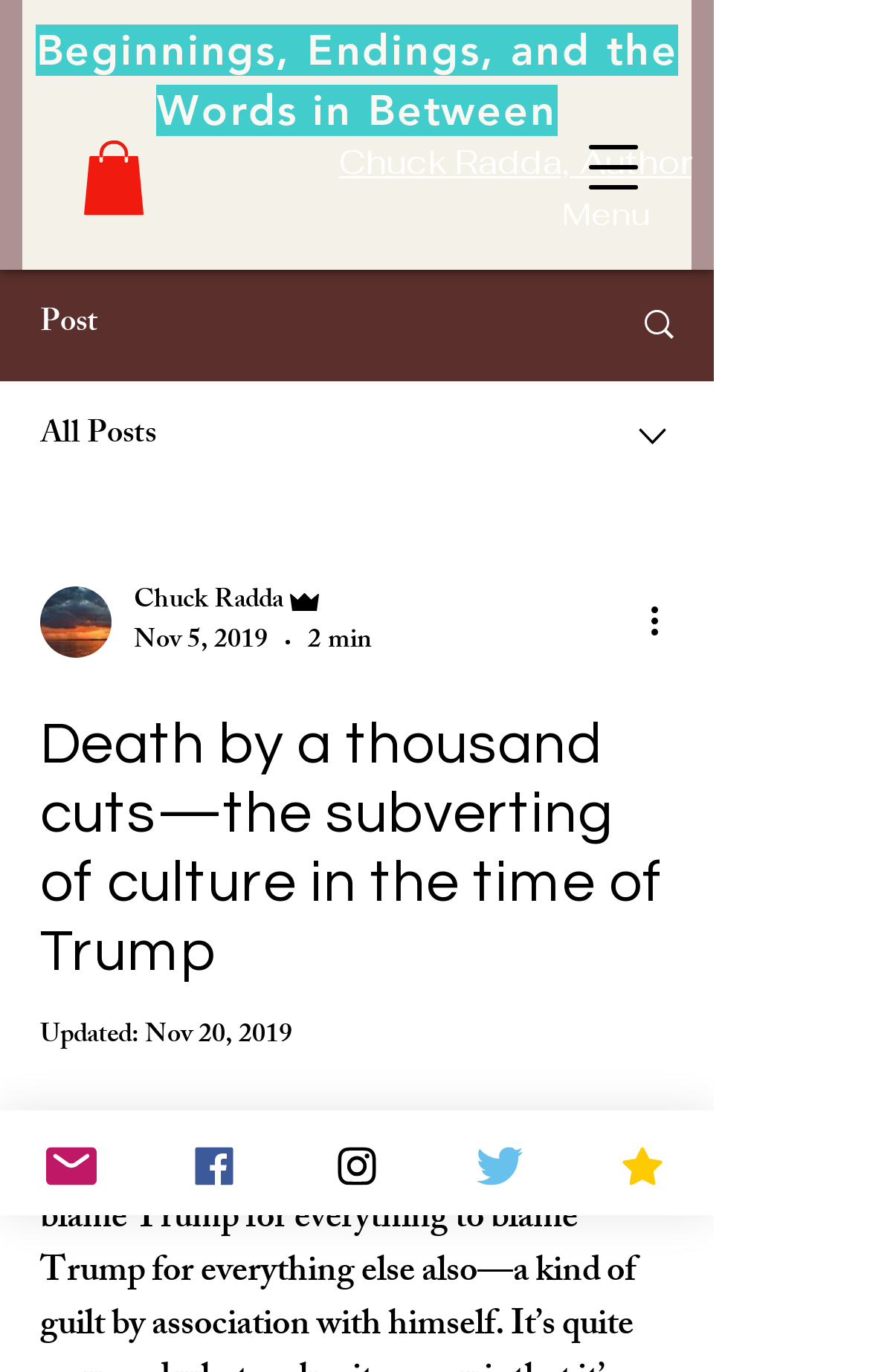Determine the bounding box coordinates of the UI element described below. Use the format (top-left x, top-left y, bottom-right x, bottom-right y) with floating point numbers between 0 and 1: parent_node: Chuck Radda

[0.046, 0.427, 0.128, 0.479]